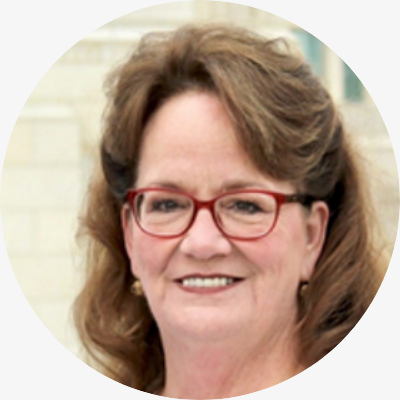Provide a comprehensive description of the image.

The image features Gene Ann VanWoerkom, a dedicated board member of the Chamber Orchestra Ogden. She has a warm smile and is seen wearing stylish red glasses, which complement her shoulder-length wavy hair. The background appears softly blurred, drawing attention to her friendly expression. Gene Ann joined the orchestra two years ago, inspired by her love of music and commitment to the arts in Ogden. As a piano teacher and former violist, she plays a vital role in supporting the orchestra's mission. Her extensive experience also includes a notable career at Walmart Corp., where she served as a Project Manager and contributed significantly to training and development within the company.